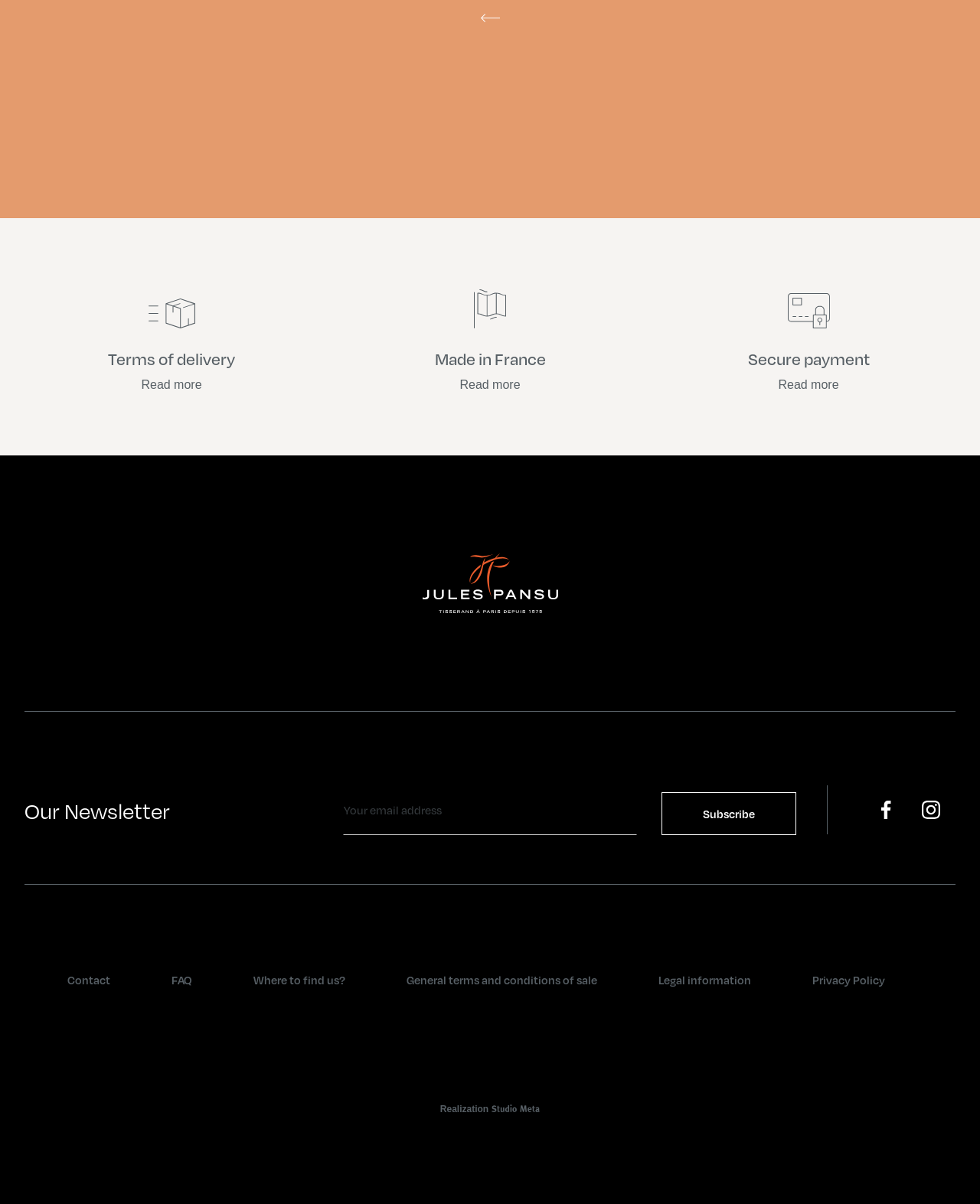Reply to the question with a single word or phrase:
What is the topic of the 'Made in France' link?

Product origin